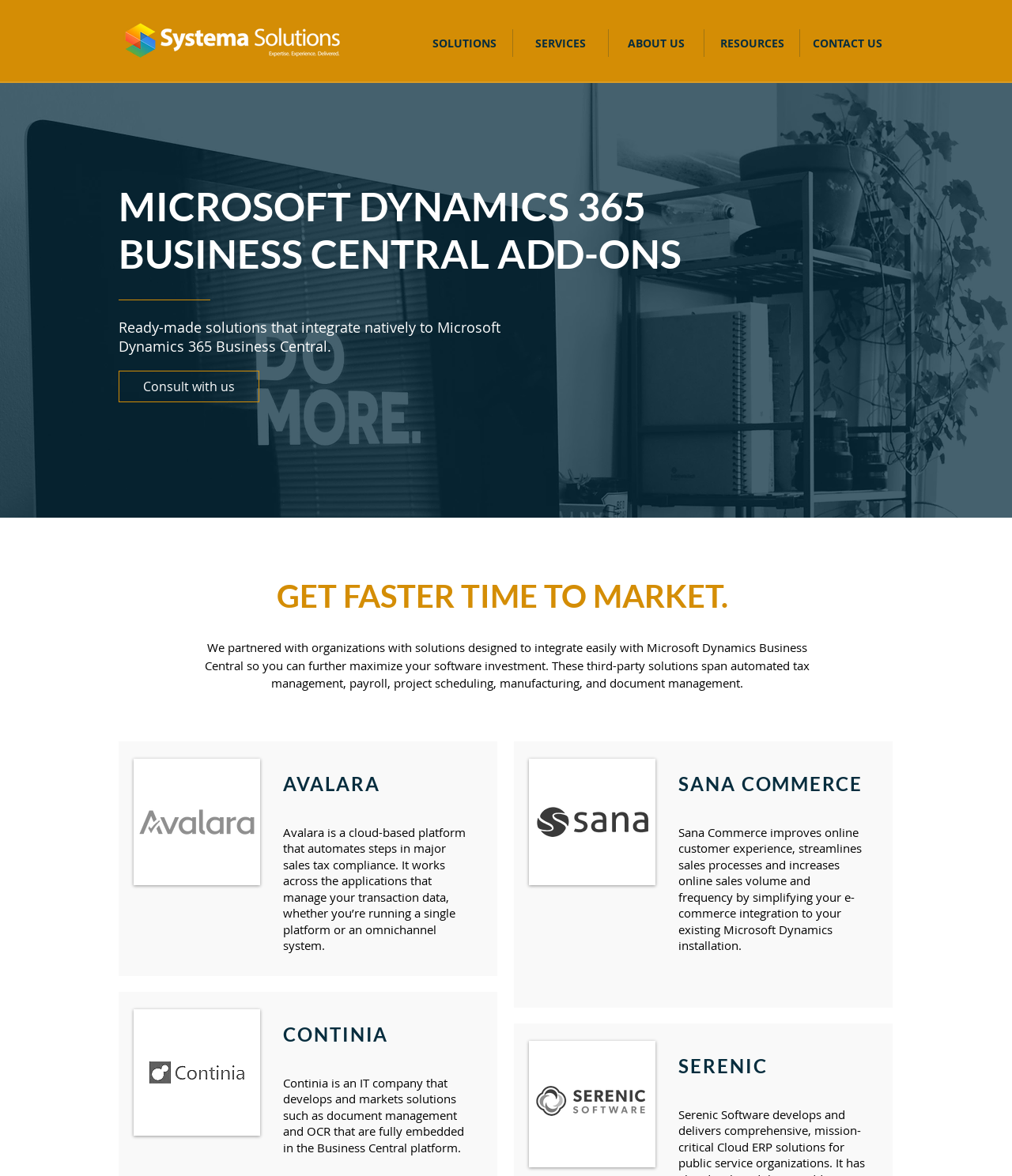What is the company name in the top-left corner?
Answer the question using a single word or phrase, according to the image.

Systema Solutions